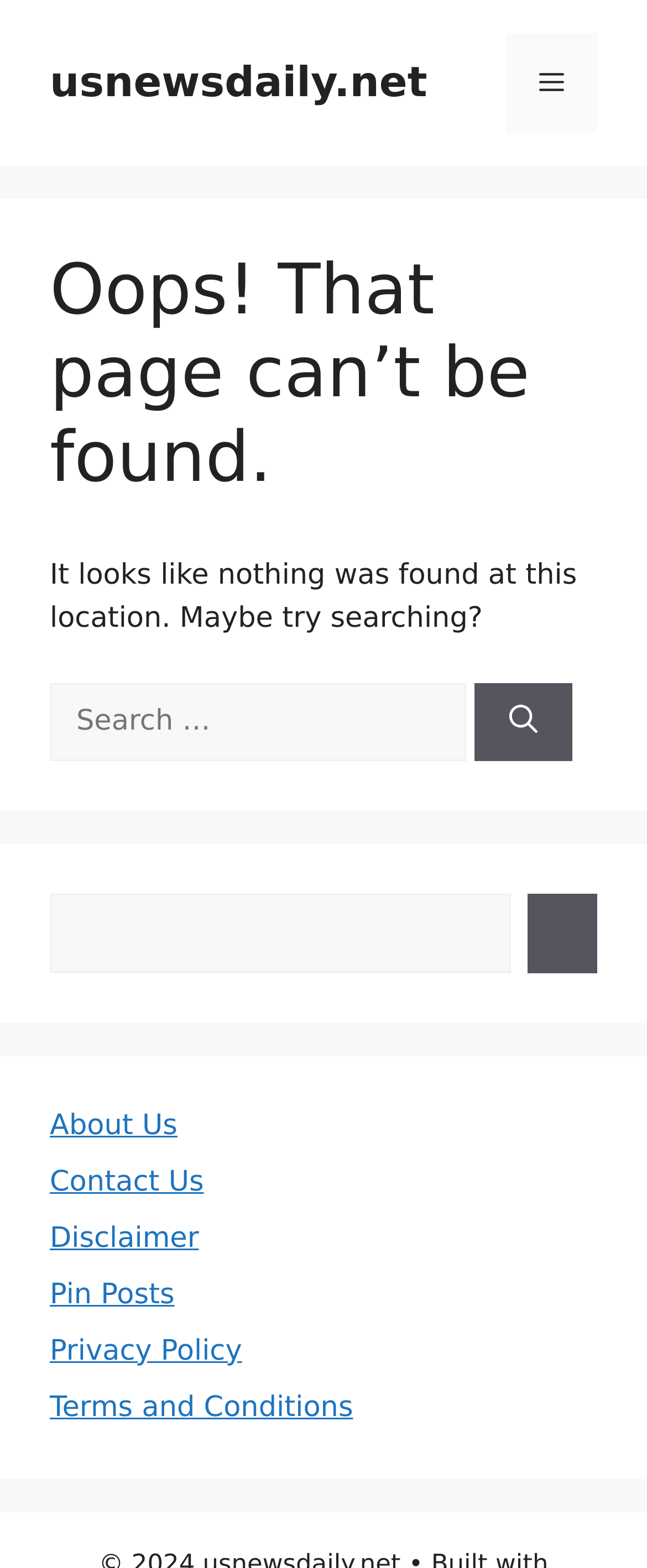Identify the bounding box coordinates for the region of the element that should be clicked to carry out the instruction: "Search again". The bounding box coordinates should be four float numbers between 0 and 1, i.e., [left, top, right, bottom].

[0.077, 0.57, 0.79, 0.62]